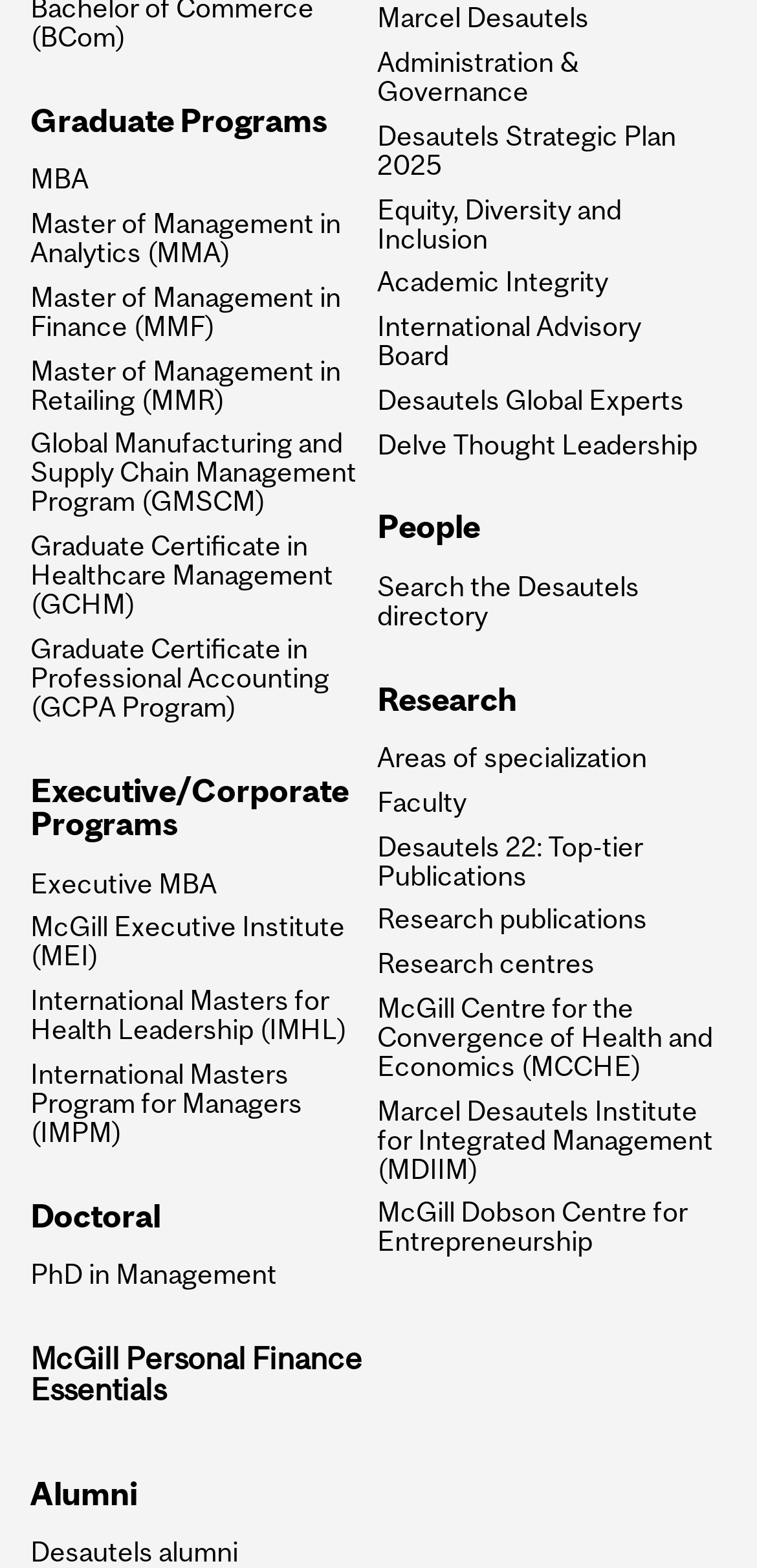Please indicate the bounding box coordinates for the clickable area to complete the following task: "View Executive MBA". The coordinates should be specified as four float numbers between 0 and 1, i.e., [left, top, right, bottom].

[0.04, 0.554, 0.491, 0.573]